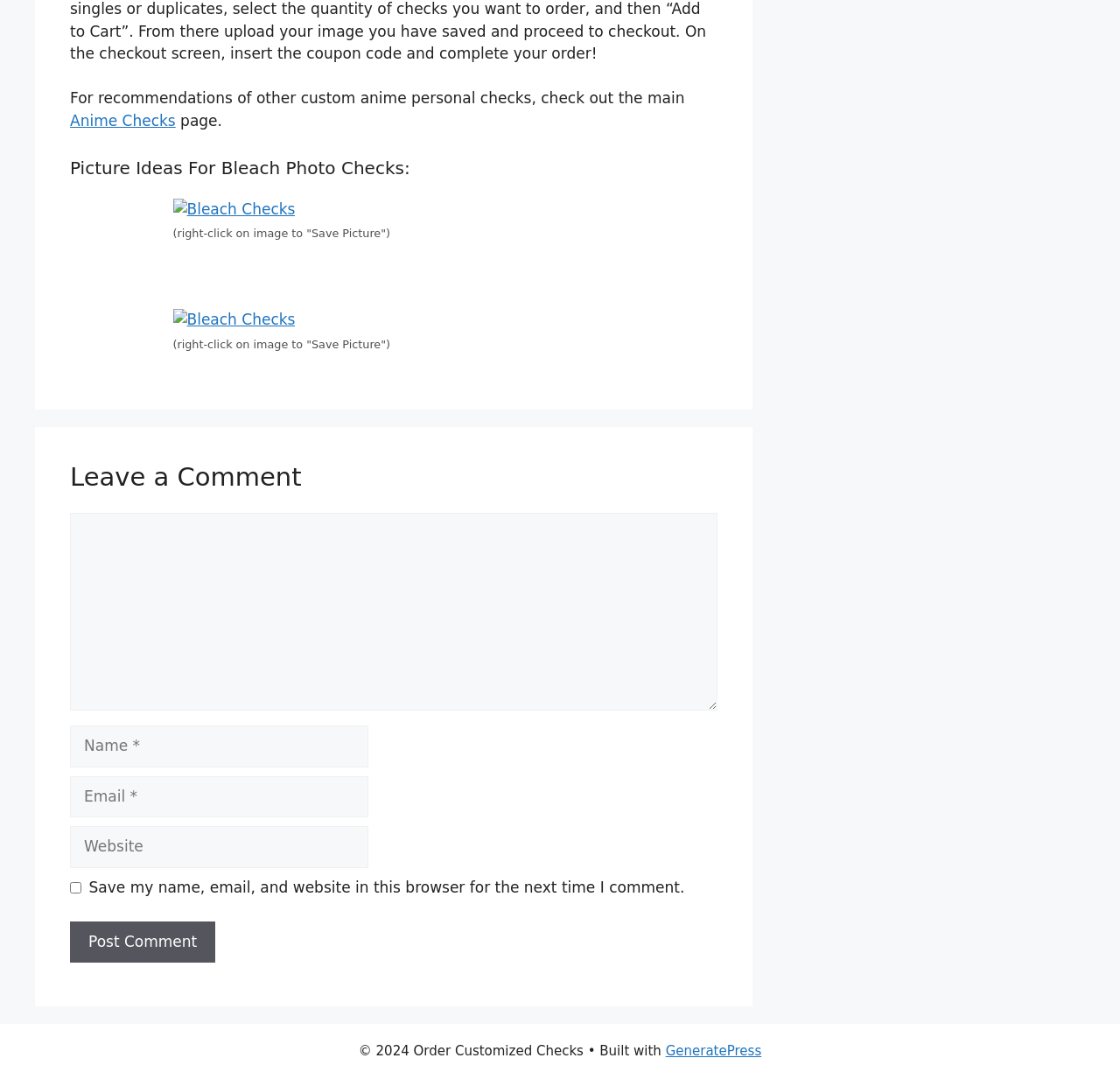Can you show the bounding box coordinates of the region to click on to complete the task described in the instruction: "Click on the 'Anime Checks' link"?

[0.062, 0.104, 0.157, 0.12]